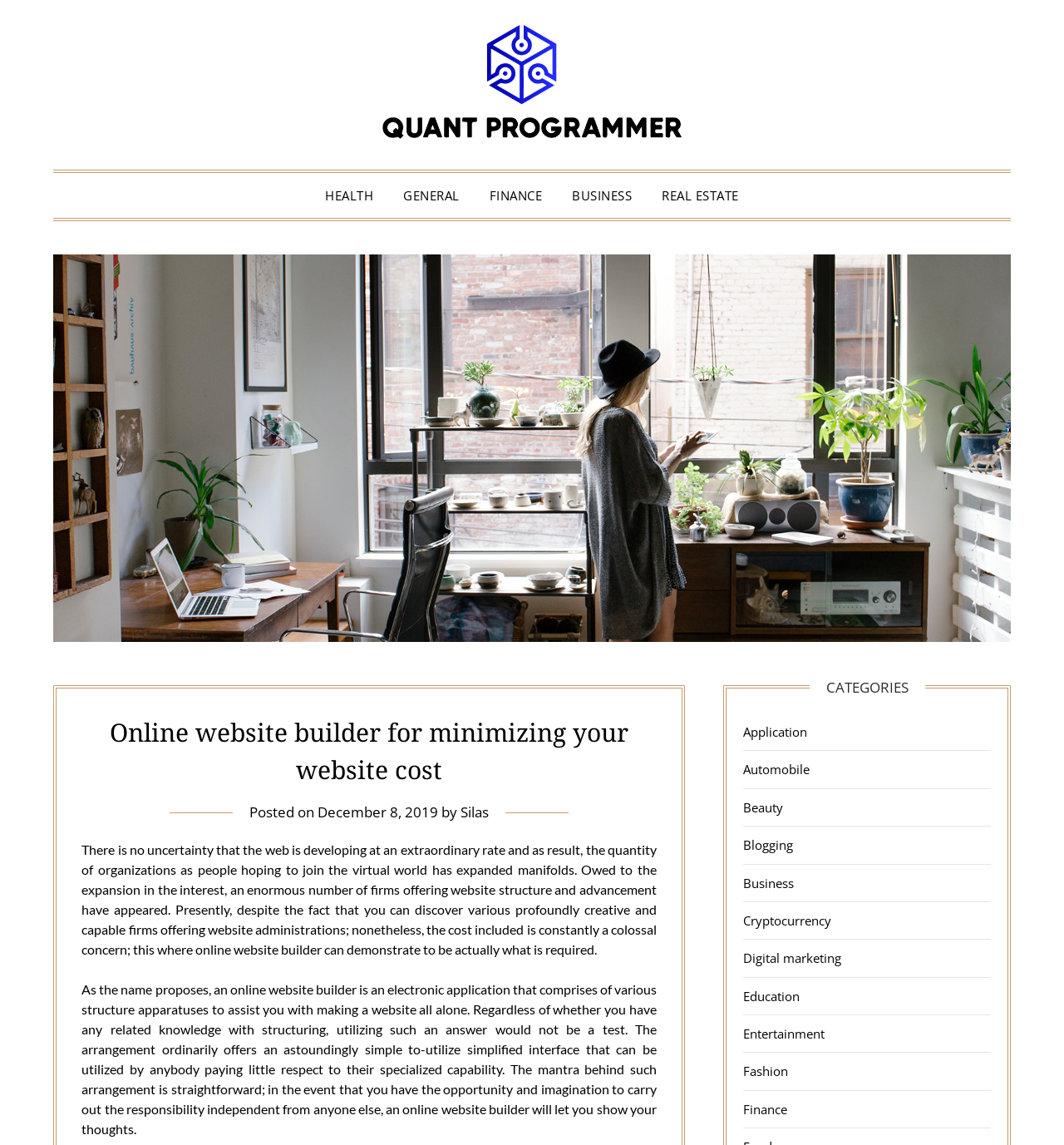Could you locate the bounding box coordinates for the section that should be clicked to accomplish this task: "Read the post from 'Silas'".

[0.433, 0.701, 0.459, 0.718]